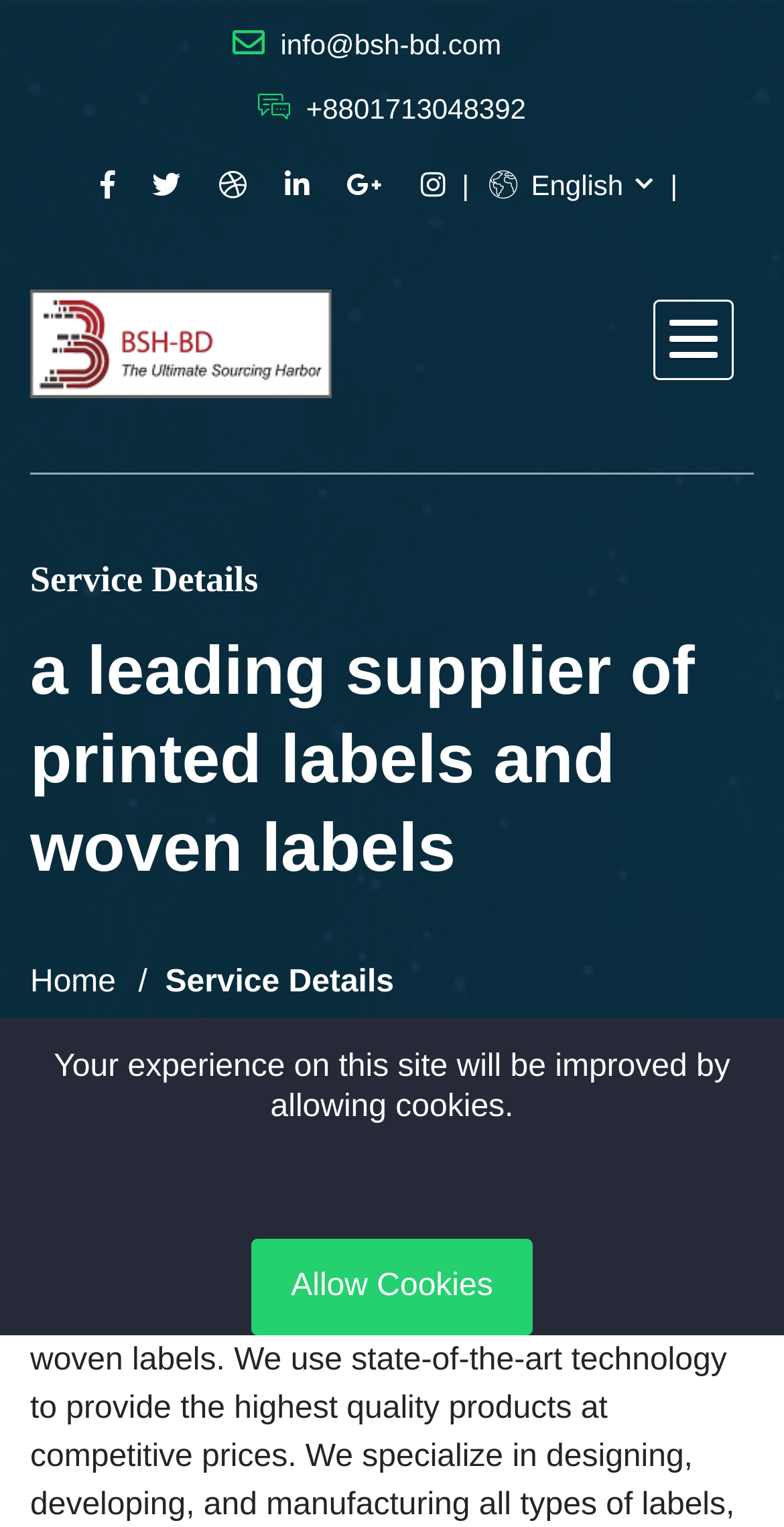Answer the question in a single word or phrase:
How many social media links are there?

6